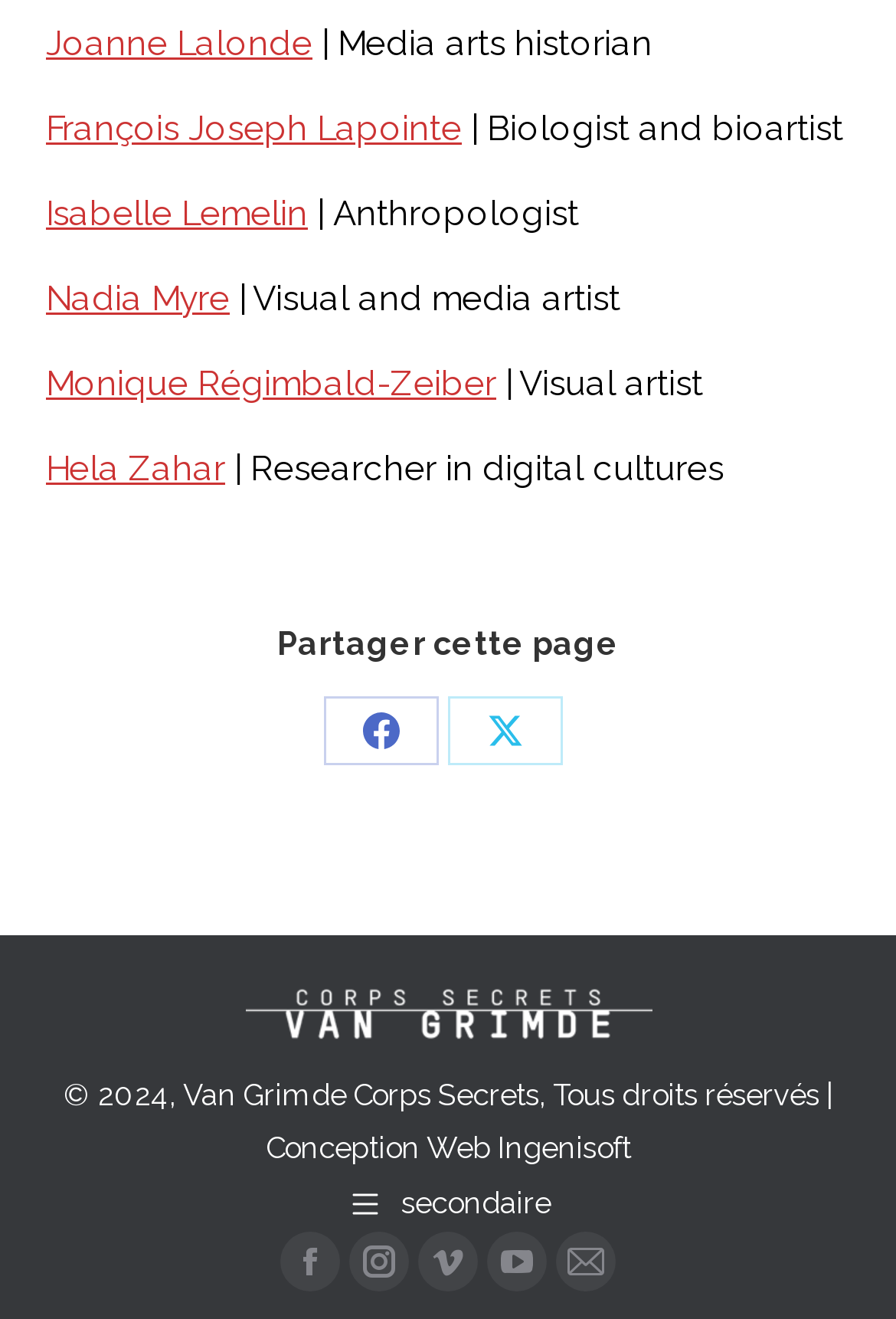Can you provide the bounding box coordinates for the element that should be clicked to implement the instruction: "Visit Joanne Lalonde's page"?

[0.051, 0.017, 0.349, 0.049]